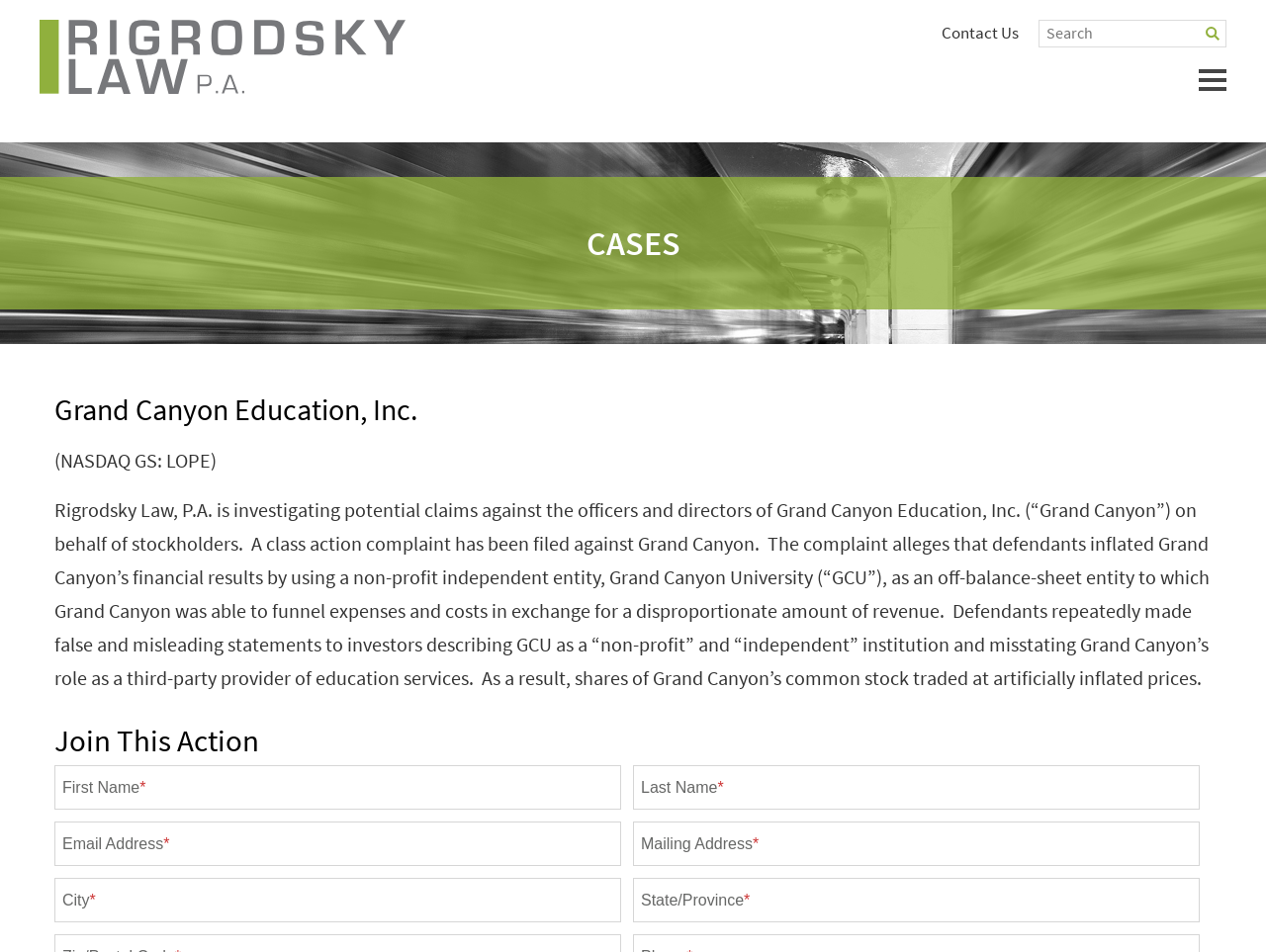What is the stock exchange symbol of Grand Canyon Education, Inc.?
Answer the question with just one word or phrase using the image.

NASDAQ GS: LOPE